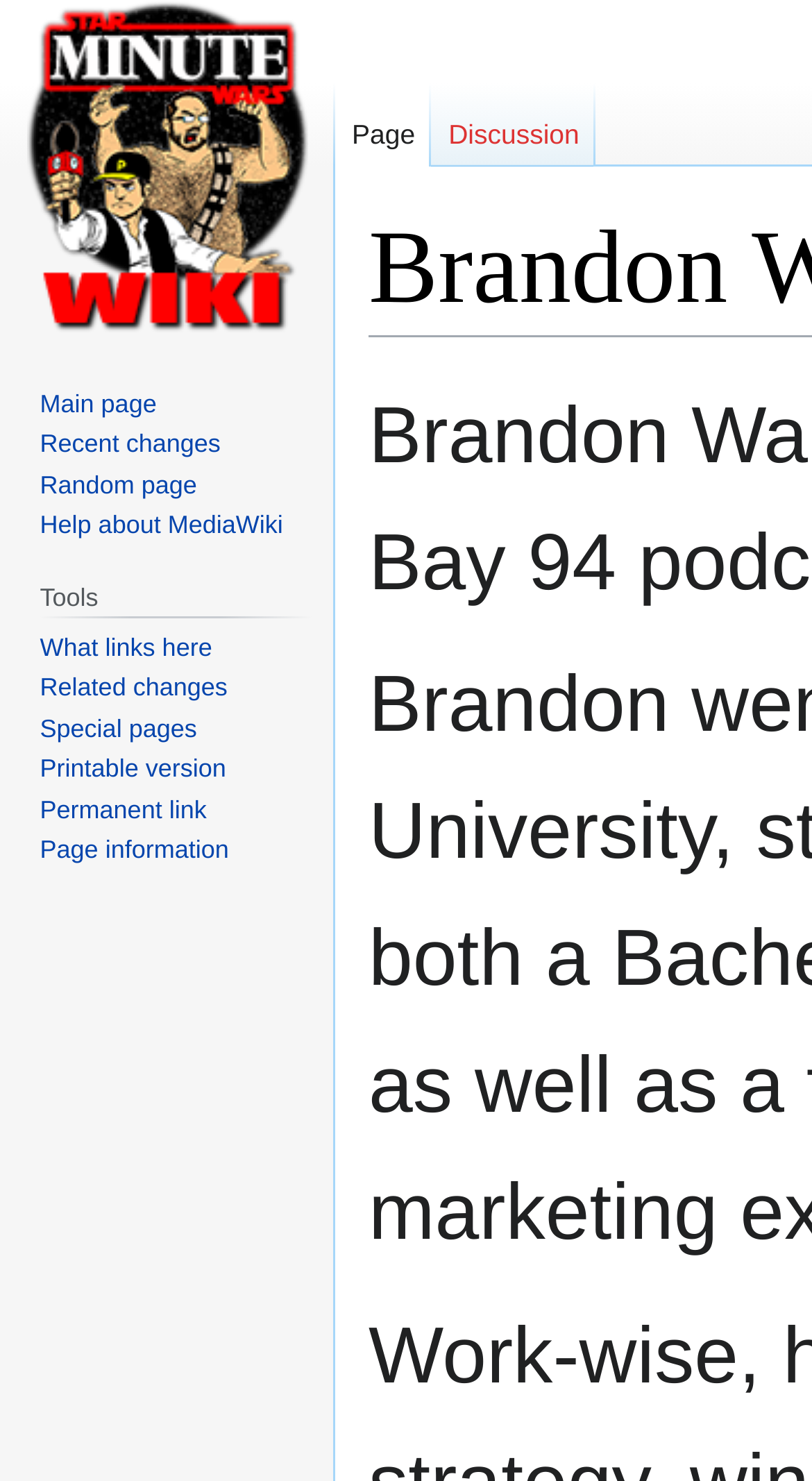Generate a thorough explanation of the webpage's elements.

The webpage is about Brandon Wainerdi, a contributor to The Star Wars Minute Wiki. At the top-left corner, there is a link to visit the main page. Below it, there are two links, "Jump to navigation" and "Jump to search", which are positioned closely together.

On the top-right side, there is a navigation menu labeled "Namespaces" with two links, "Page" and "Discussion". 

The main navigation menu is divided into two sections: "Navigation" and "Tools". The "Navigation" section is located on the left side of the page, and it contains four links: "Main page", "Recent changes", "Random page", and "Help about MediaWiki". 

The "Tools" section is located below the "Navigation" section, and it contains six links: "What links here", "Related changes", "Special pages", "Printable version", "Permanent link", and "Page information". The links in both sections are arranged vertically, with the "Tools" section having a heading labeled "Tools" at the top.